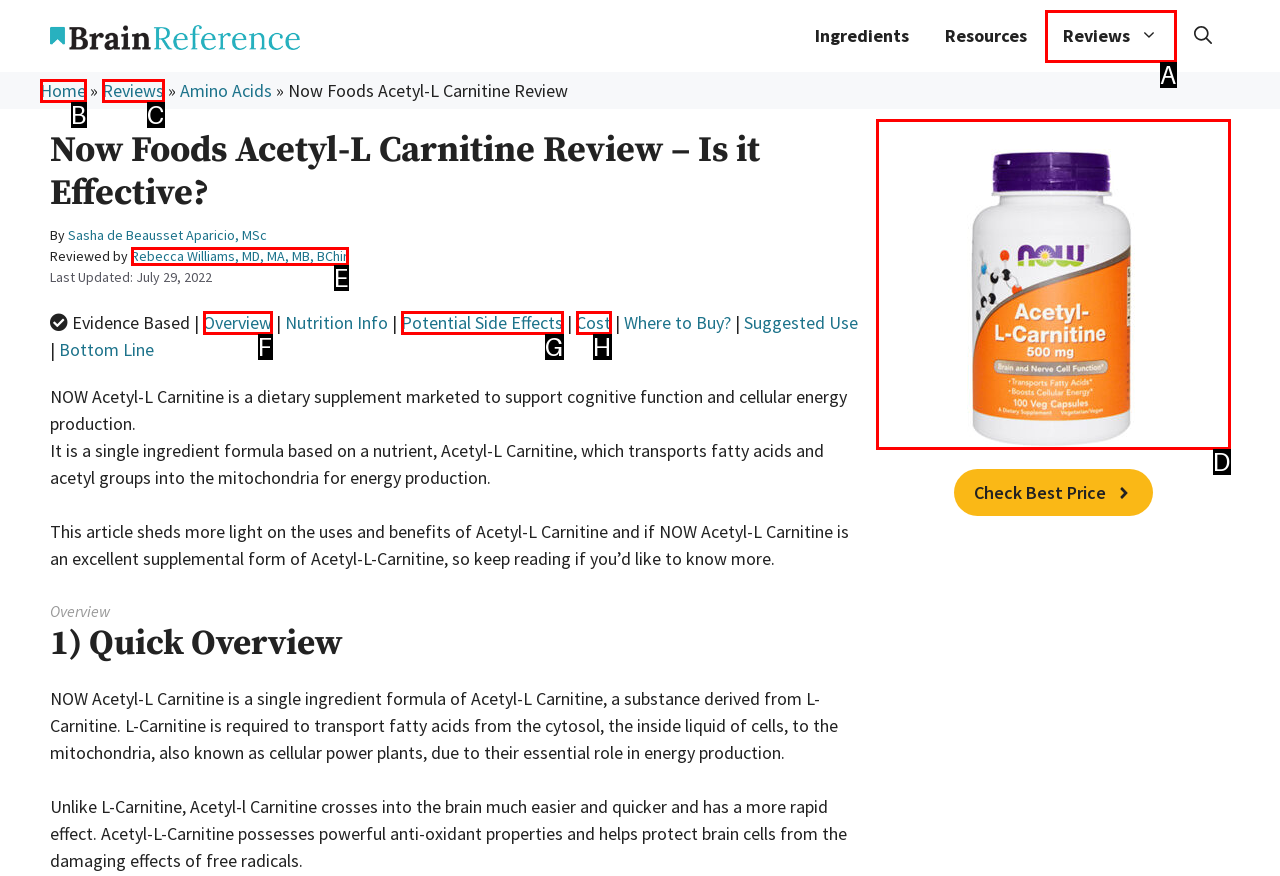Which HTML element fits the description: Potential Side Effects? Respond with the letter of the appropriate option directly.

G